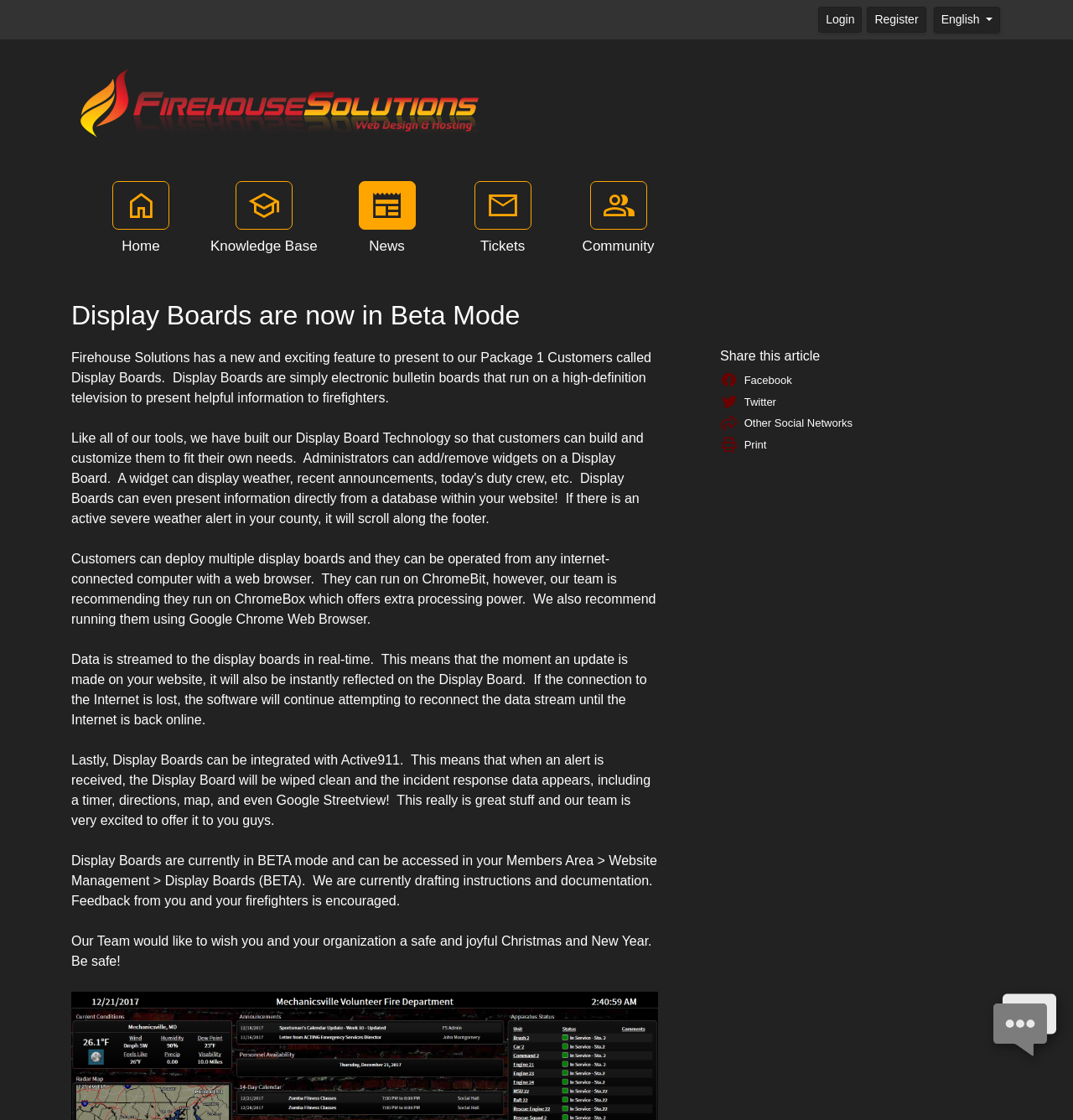Using the provided element description: "title="Firehouse Solutions"", determine the bounding box coordinates of the corresponding UI element in the screenshot.

[0.066, 0.079, 0.457, 0.101]